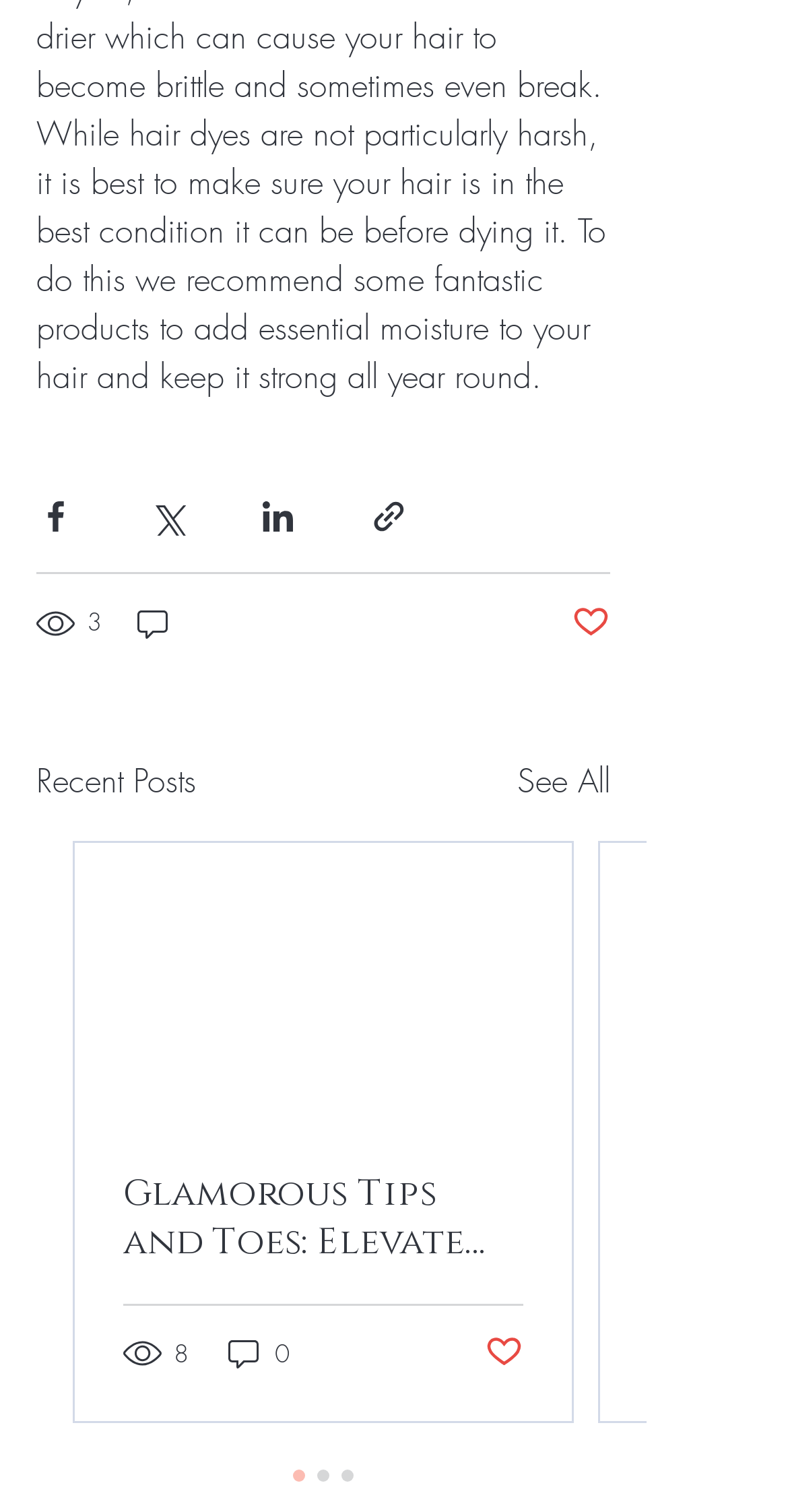Identify the bounding box coordinates of the region that needs to be clicked to carry out this instruction: "Like a post". Provide these coordinates as four float numbers ranging from 0 to 1, i.e., [left, top, right, bottom].

[0.726, 0.398, 0.774, 0.426]